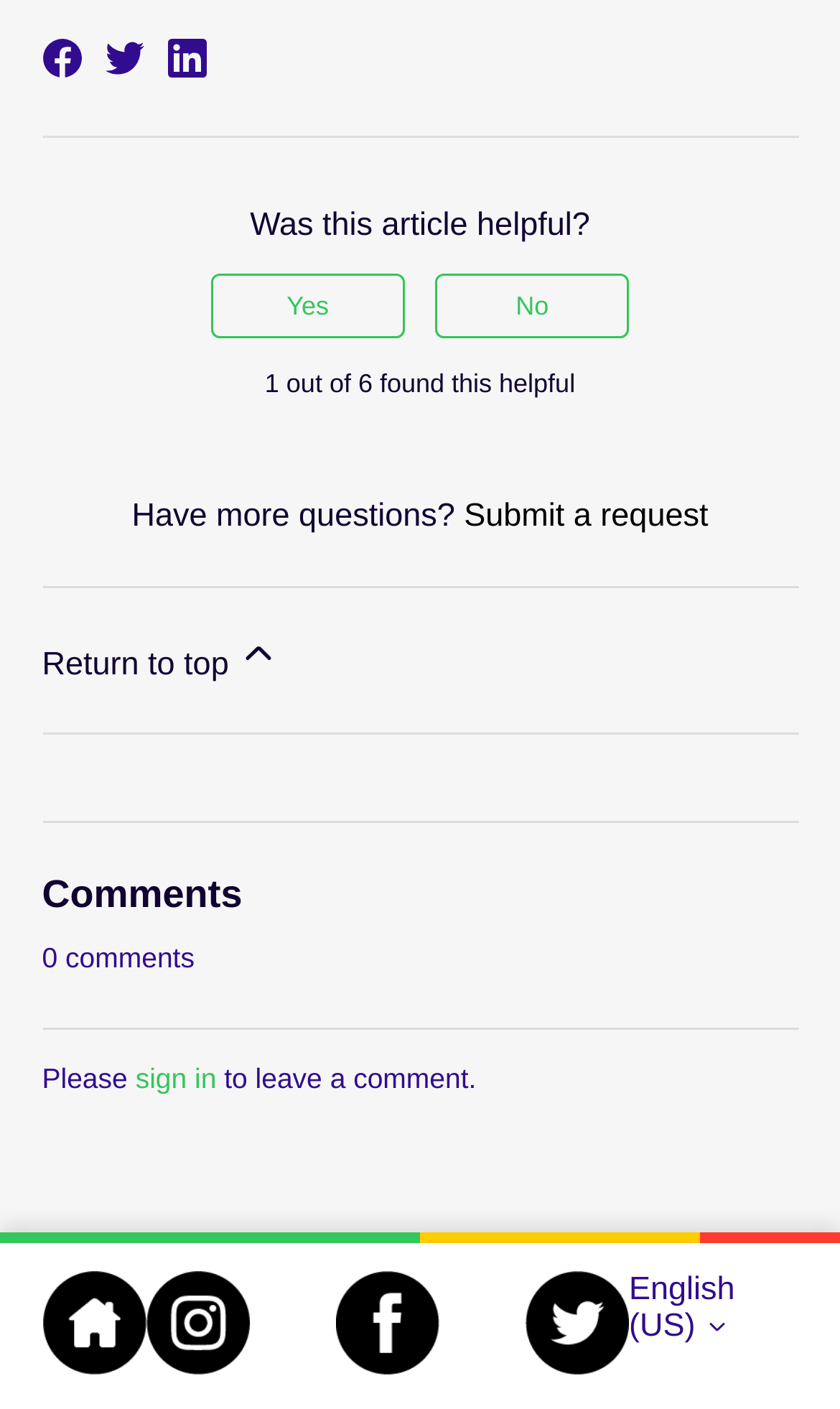Specify the bounding box coordinates of the element's area that should be clicked to execute the given instruction: "Change language to English (US)". The coordinates should be four float numbers between 0 and 1, i.e., [left, top, right, bottom].

[0.749, 0.902, 0.875, 0.955]